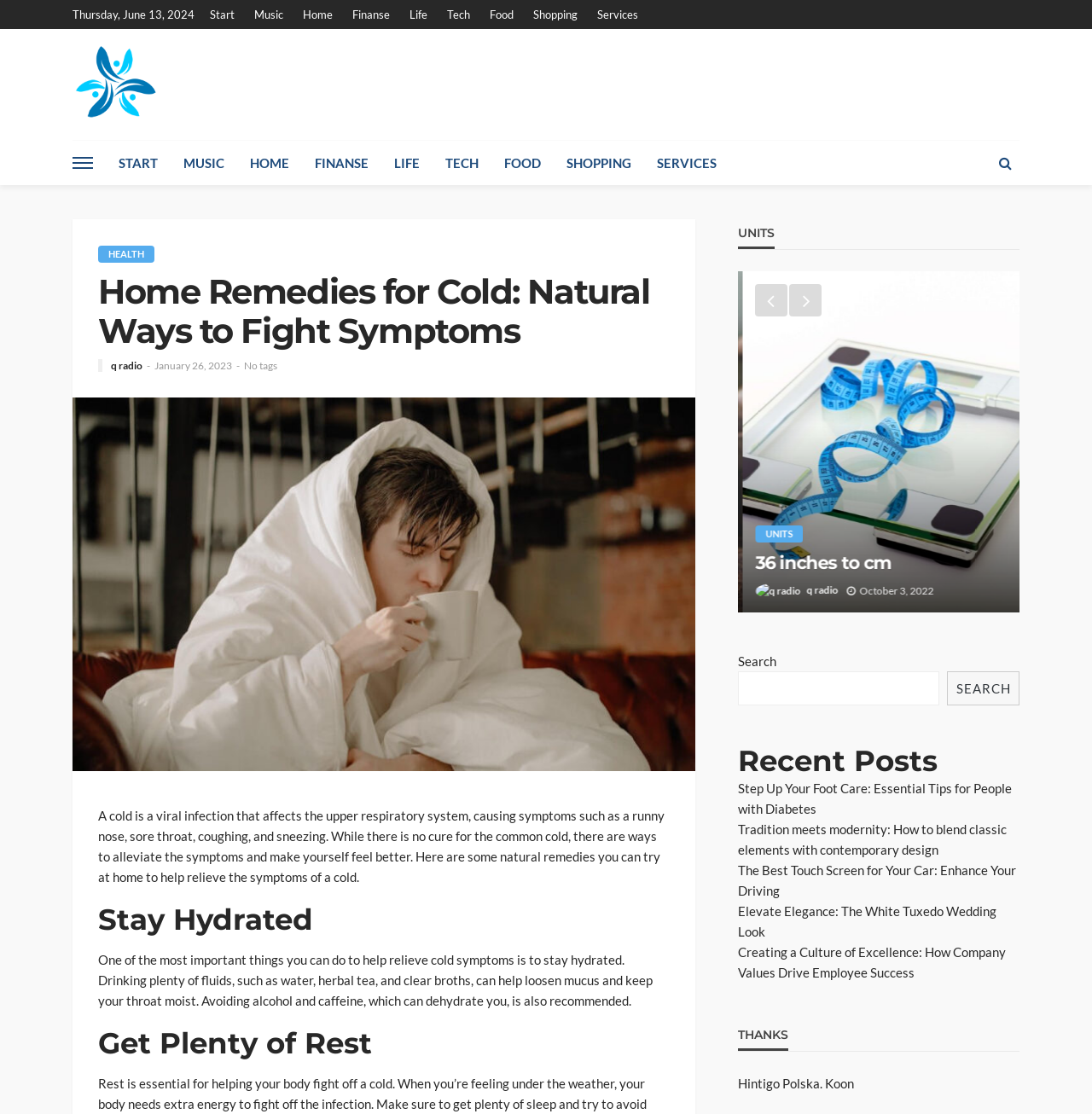Detail the webpage's structure and highlights in your description.

The webpage is about home remedies for colds, with a focus on natural ways to fight symptoms. At the top of the page, there is a navigation menu with links to various categories such as "Start", "Music", "Home", "Finance", "Life", "Tech", "Food", "Shopping", and "Services". Below the navigation menu, there is a header section with a title "Home Remedies for Cold: Natural Ways to Fight Symptoms" and a search bar on the right side.

The main content of the page is divided into sections, with headings such as "Stay Hydrated" and "Get Plenty of Rest". These sections provide information on how to alleviate cold symptoms through natural remedies. There is also a section with recent posts, which includes links to various articles on different topics such as foot care, design, and company values.

On the right side of the page, there is a section with links to units conversion, such as "36 inches to cm", and a section with a radio button and a time stamp. At the bottom of the page, there is a section with links to other websites, including "Hintigo" and "Koon", and a text "Polska".

There are several images on the page, including a logo for "Life simply" and a radio button image. The overall layout of the page is organized, with clear headings and concise text, making it easy to navigate and read.